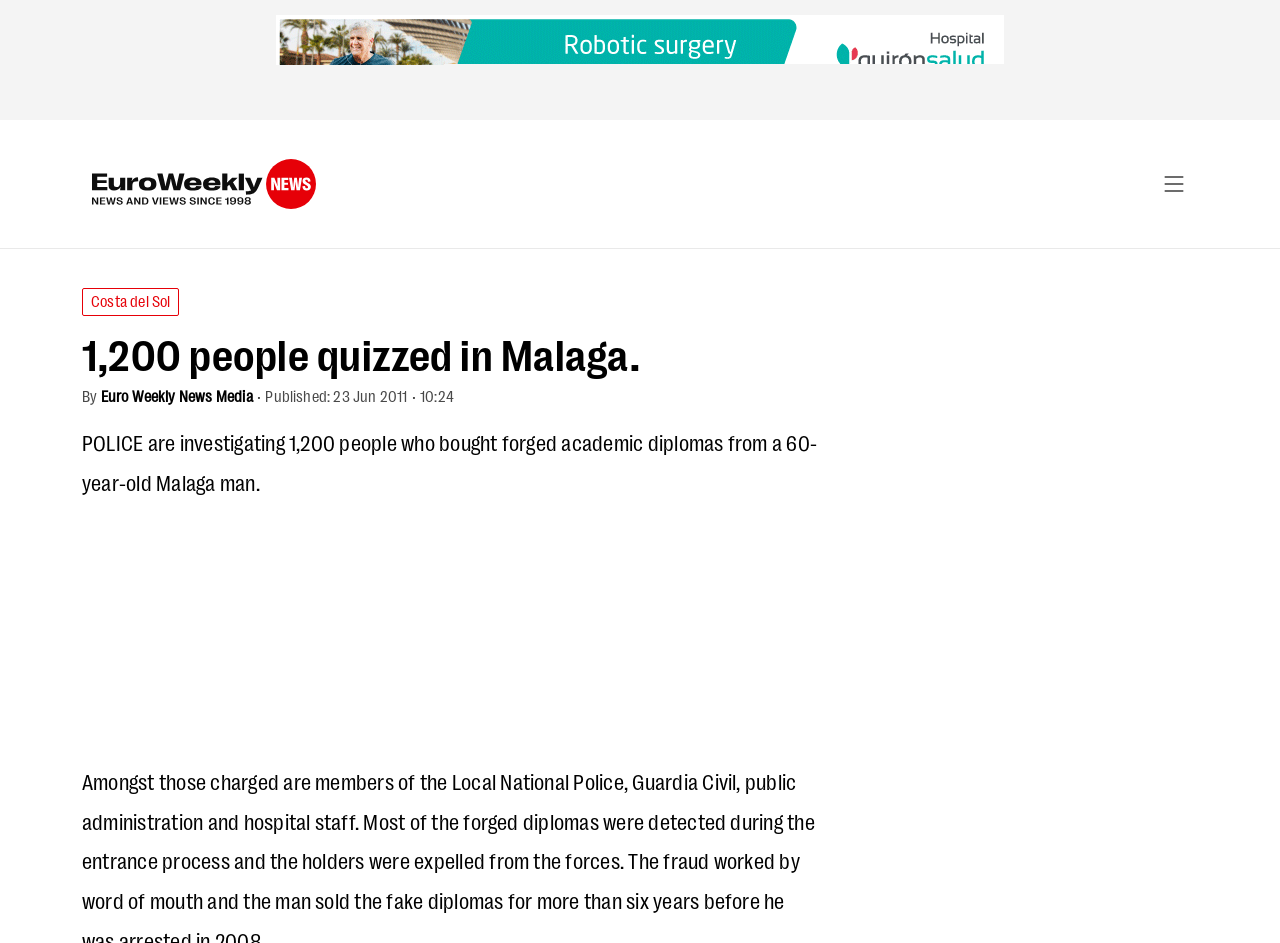Provide your answer to the question using just one word or phrase: What is the name of the news organization?

Euro Weekly News